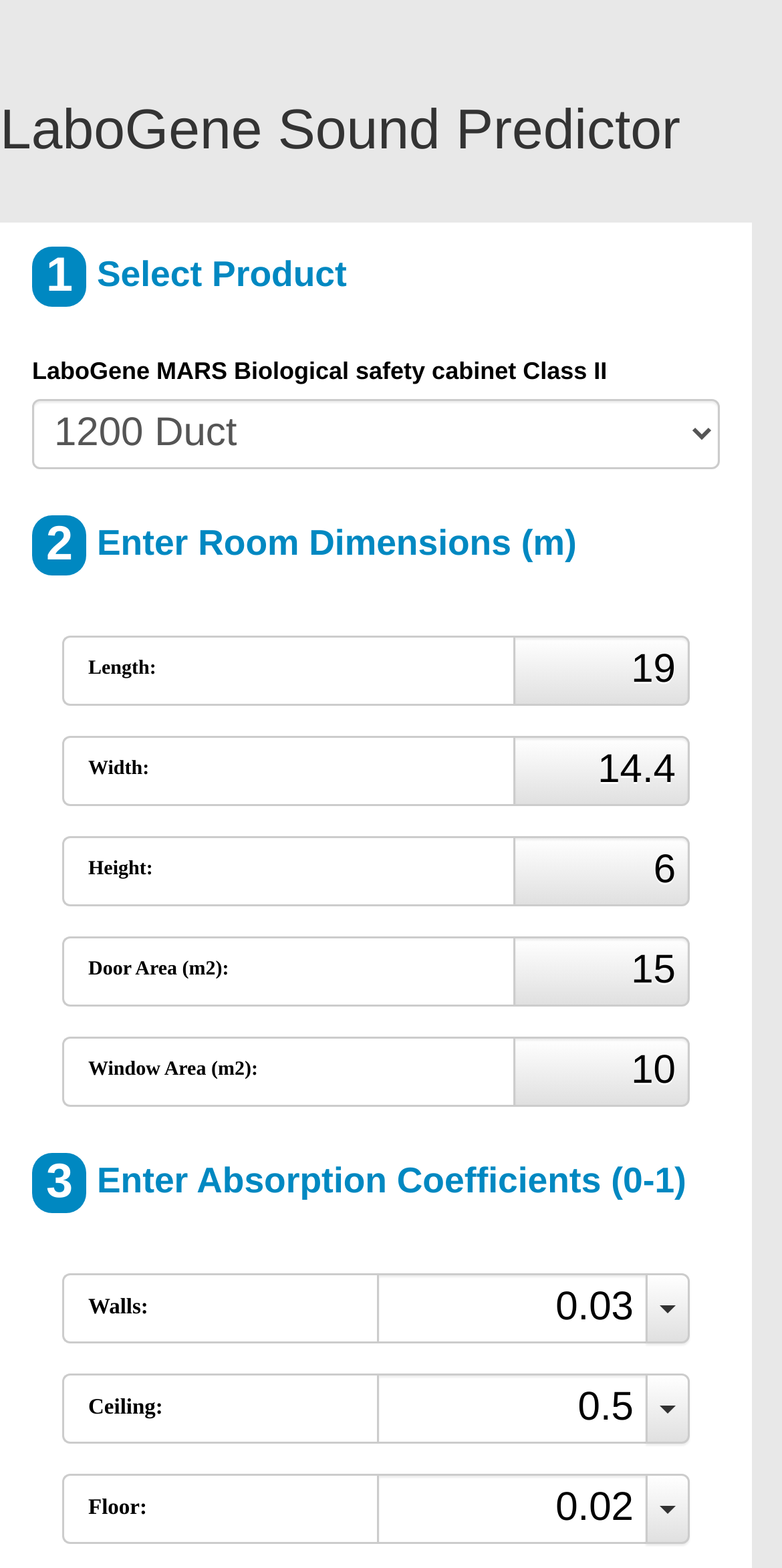Determine the bounding box coordinates of the region that needs to be clicked to achieve the task: "Enter floor absorption coefficient".

[0.481, 0.94, 0.828, 0.985]